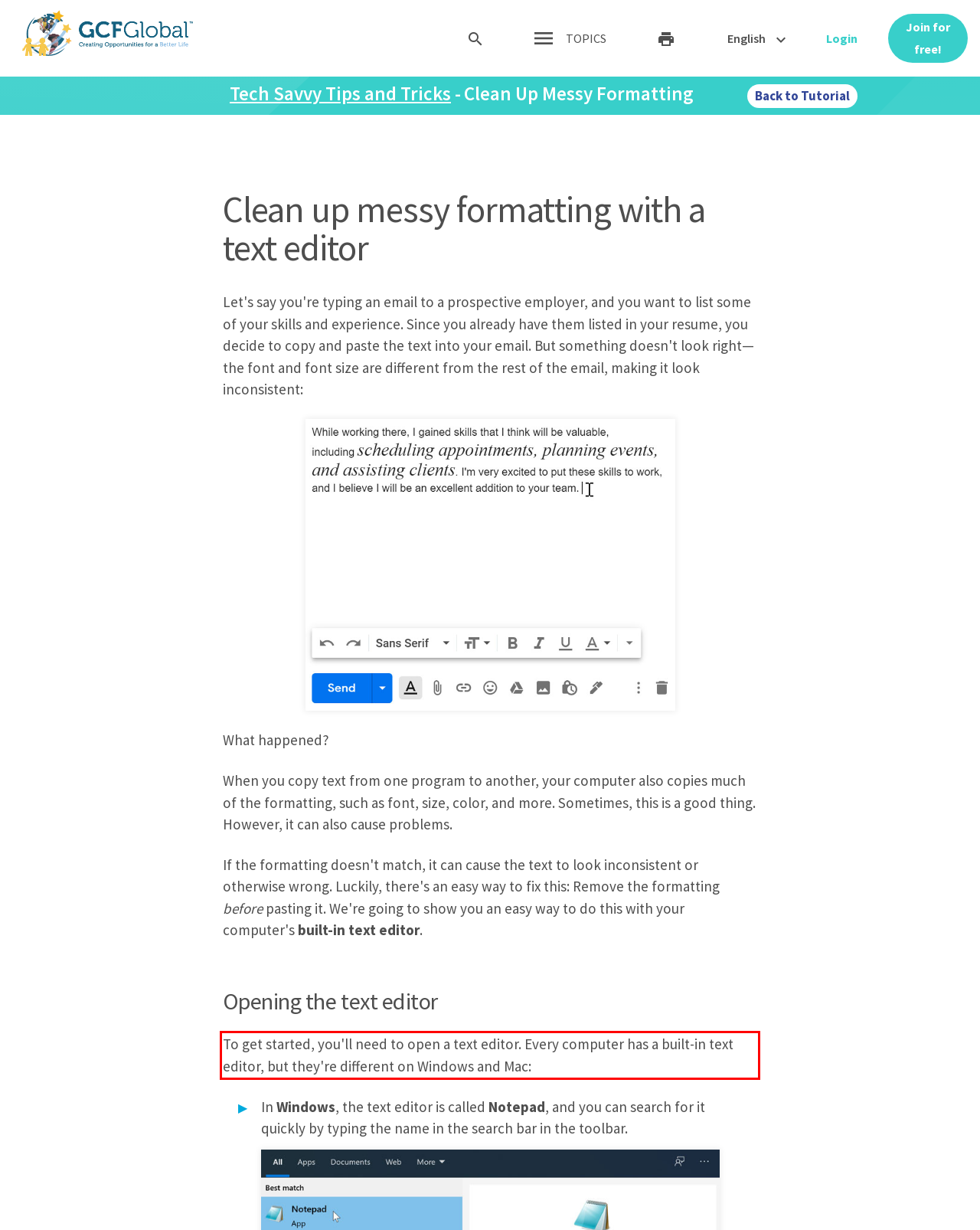You are provided with a screenshot of a webpage that includes a UI element enclosed in a red rectangle. Extract the text content inside this red rectangle.

To get started, you'll need to open a text editor. Every computer has a built-in text editor, but they're different on Windows and Mac: